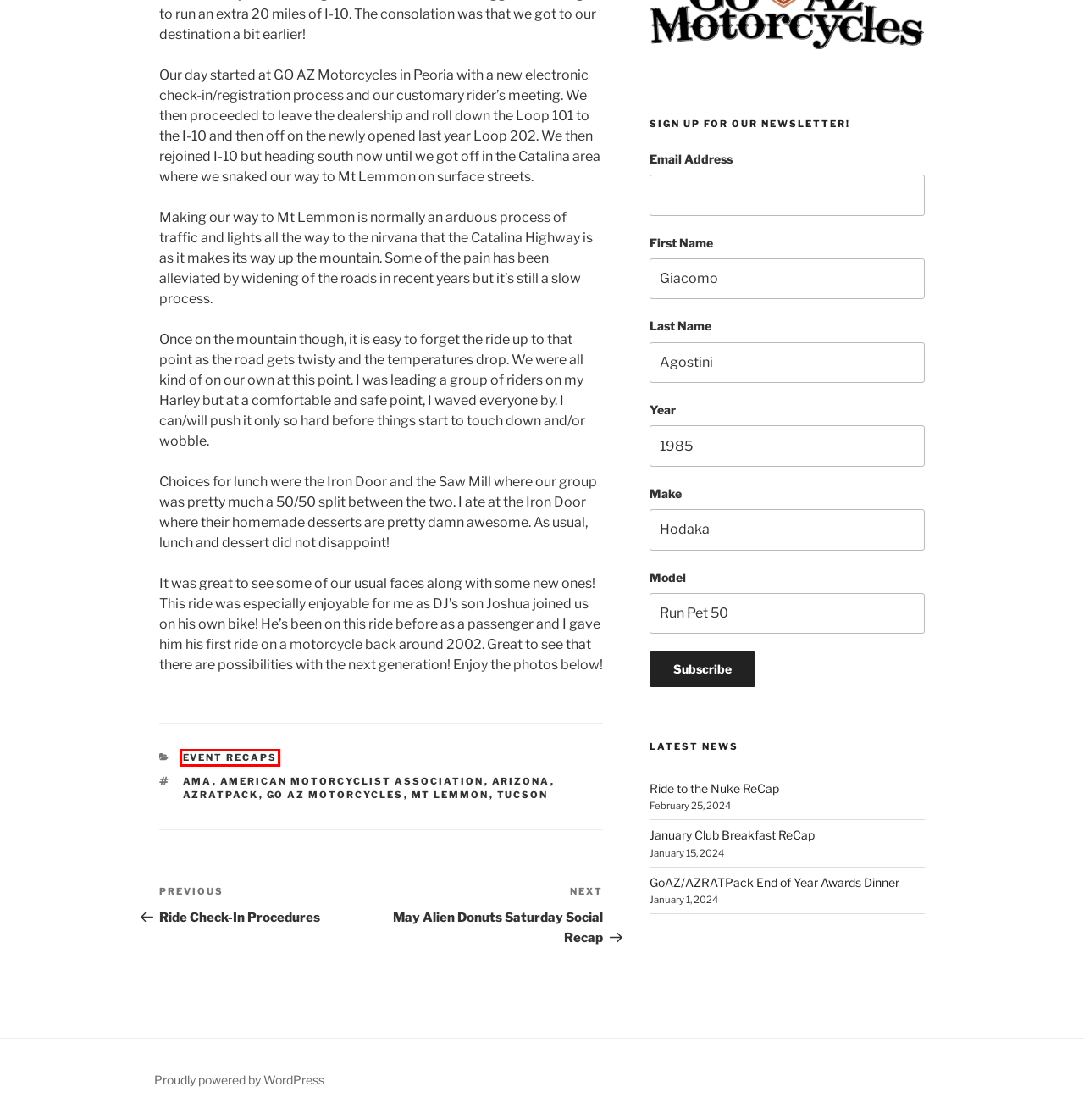Examine the screenshot of a webpage with a red bounding box around a UI element. Select the most accurate webpage description that corresponds to the new page after clicking the highlighted element. Here are the choices:
A. mt lemmon – AZRATPack
B. May Alien Donuts Saturday Social Recap – AZRATPack
C. Ride Check-In Procedures – AZRATPack
D. tucson – AZRATPack
E. Event Recaps – AZRATPack
F. arizona – AZRATPack
G. ama – AZRATPack
H. american motorcyclist association – AZRATPack

E